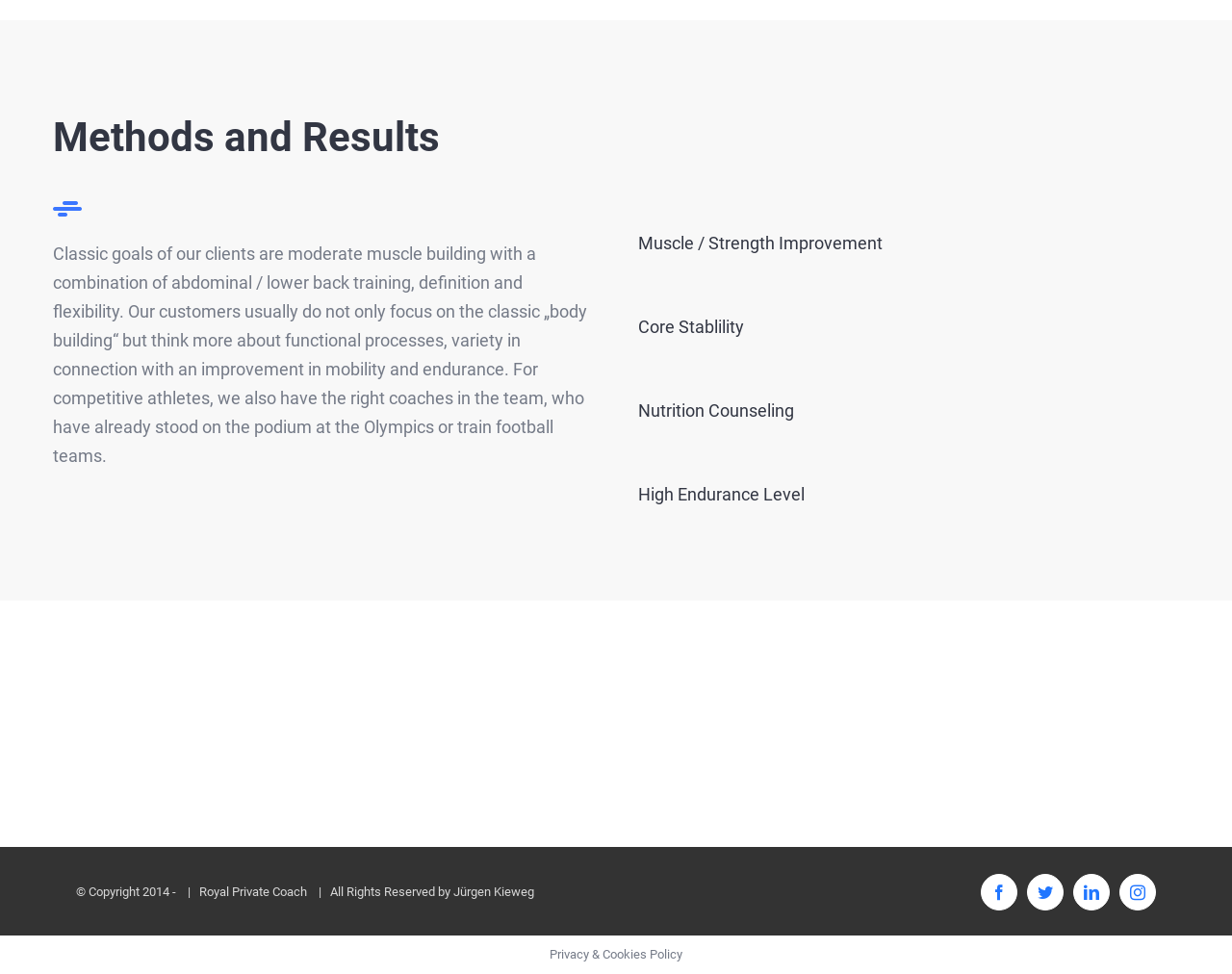Please identify the bounding box coordinates of the region to click in order to complete the task: "View the 'Cosmopolitan – Fit on command' article". The coordinates must be four float numbers between 0 and 1, specified as [left, top, right, bottom].

[0.278, 0.715, 0.322, 0.771]